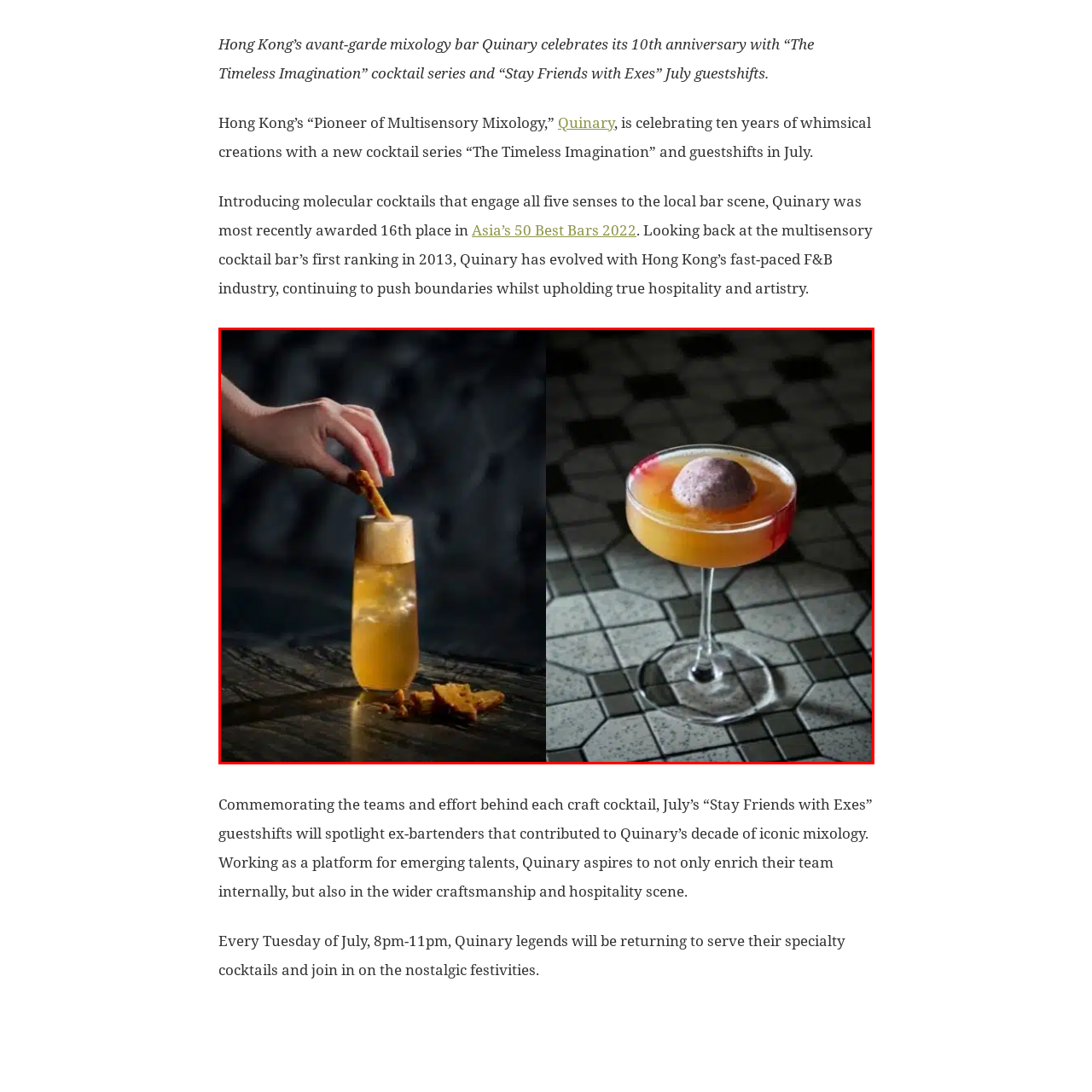What is the name of the new cocktail series? Look at the image outlined by the red bounding box and provide a succinct answer in one word or a brief phrase.

The Timeless Imagination